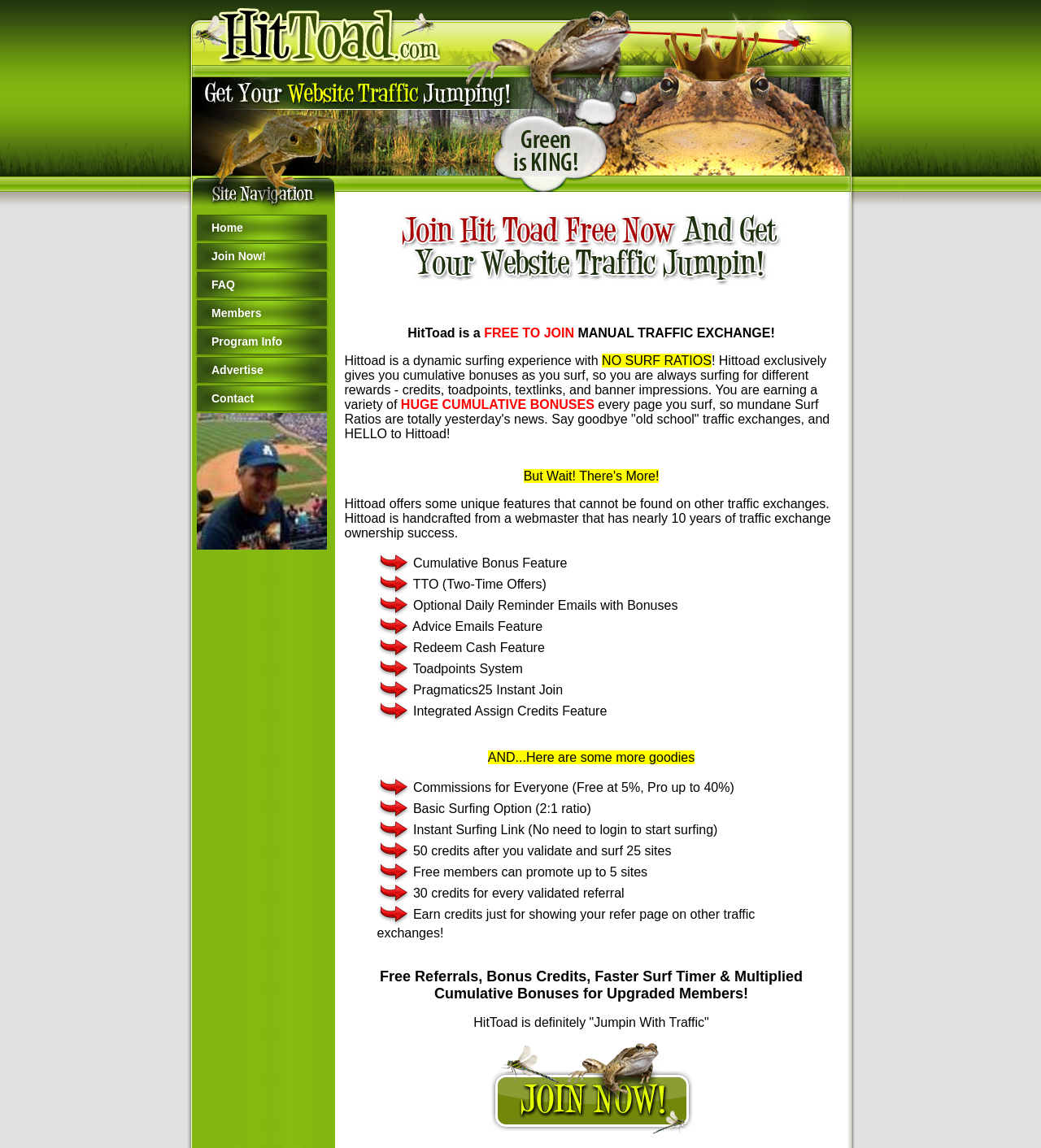What is the name of this traffic exchange website?
Look at the screenshot and provide an in-depth answer.

The name of the website can be found at the top of the webpage, which is 'HitToad.com'. This is also confirmed by the image element with the bounding box coordinates [0.179, 0.0, 0.821, 0.186].